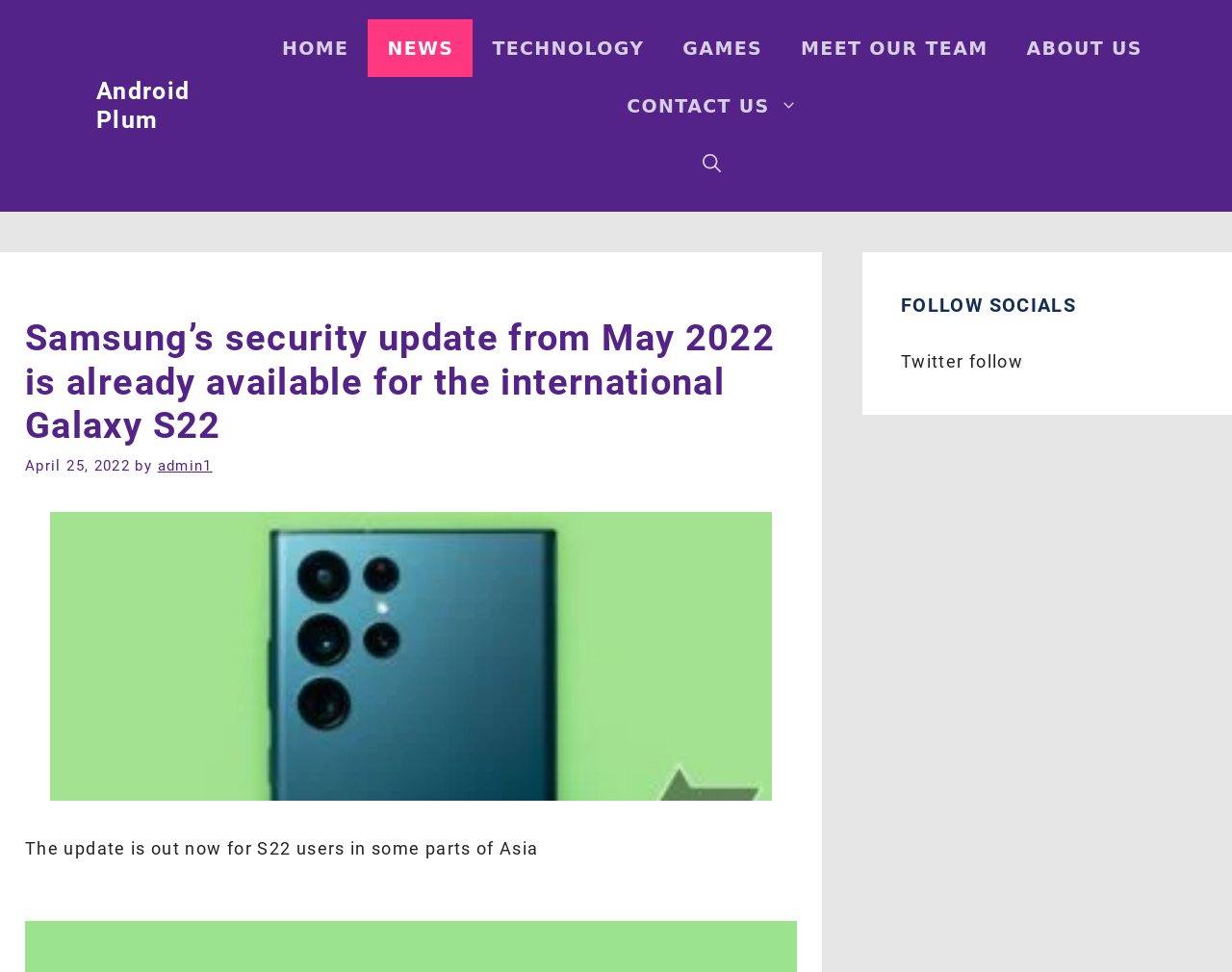Find the bounding box coordinates for the area that must be clicked to perform this action: "follow social media".

[0.731, 0.299, 0.969, 0.329]